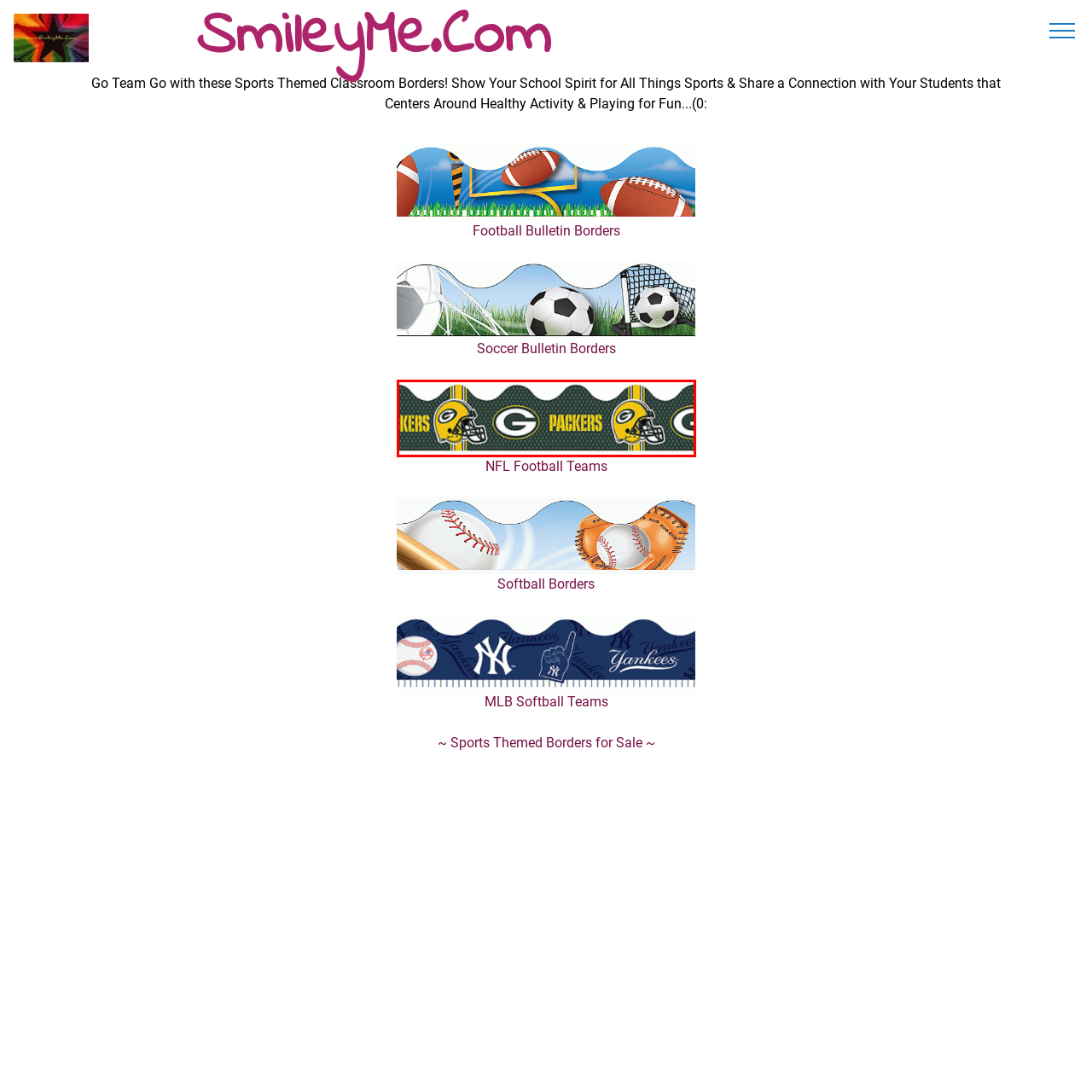What is the purpose of this border trim in an educational setting?
Analyze the highlighted section in the red bounding box of the image and respond to the question with a detailed explanation.

According to the caption, this border trim is ideal for 'expressing school spirit and fostering a love for healthy activities' in an educational setting, which suggests that its primary purpose is to promote school spirit.